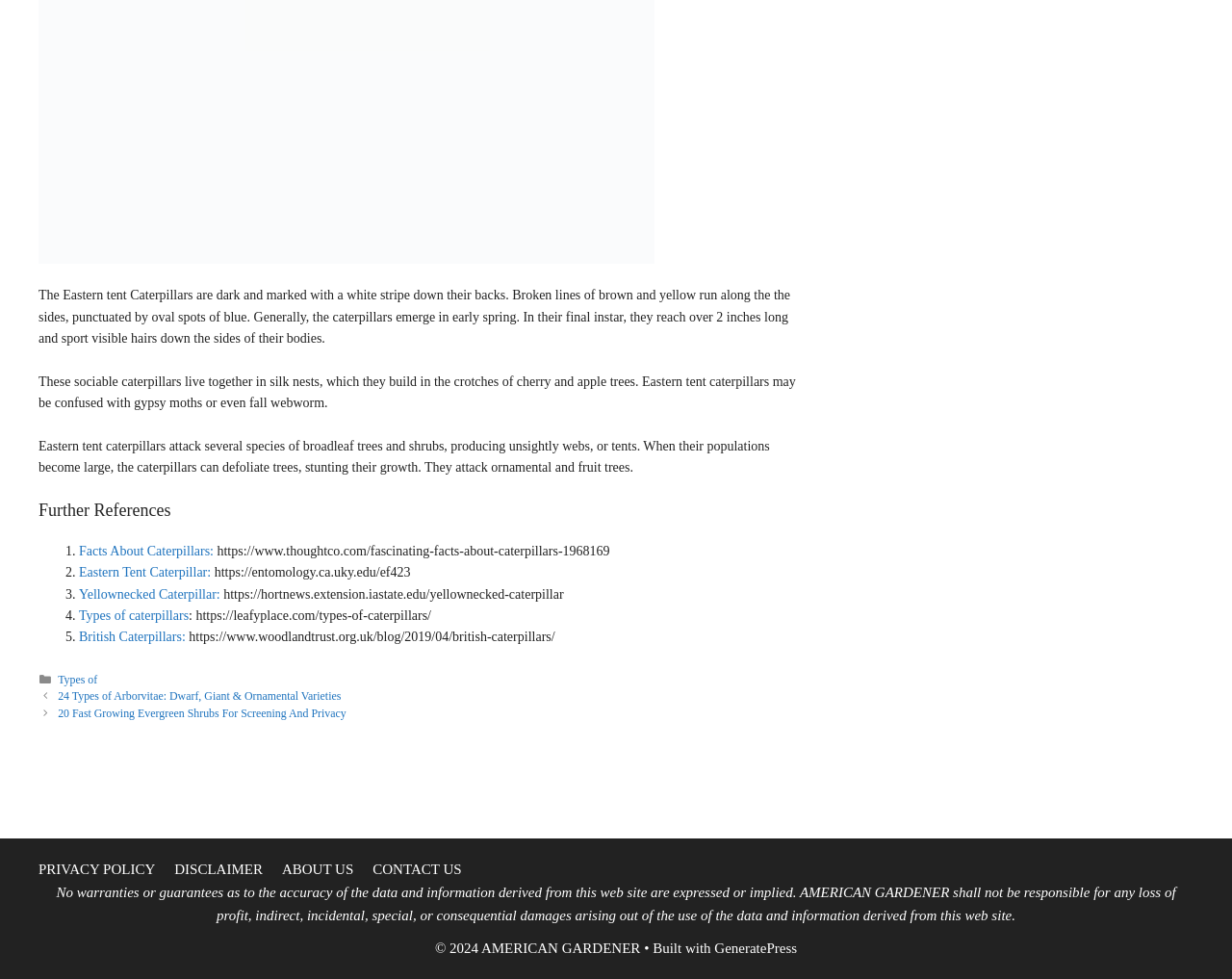Given the element description DISCLAIMER, specify the bounding box coordinates of the corresponding UI element in the format (top-left x, top-left y, bottom-right x, bottom-right y). All values must be between 0 and 1.

[0.142, 0.88, 0.213, 0.896]